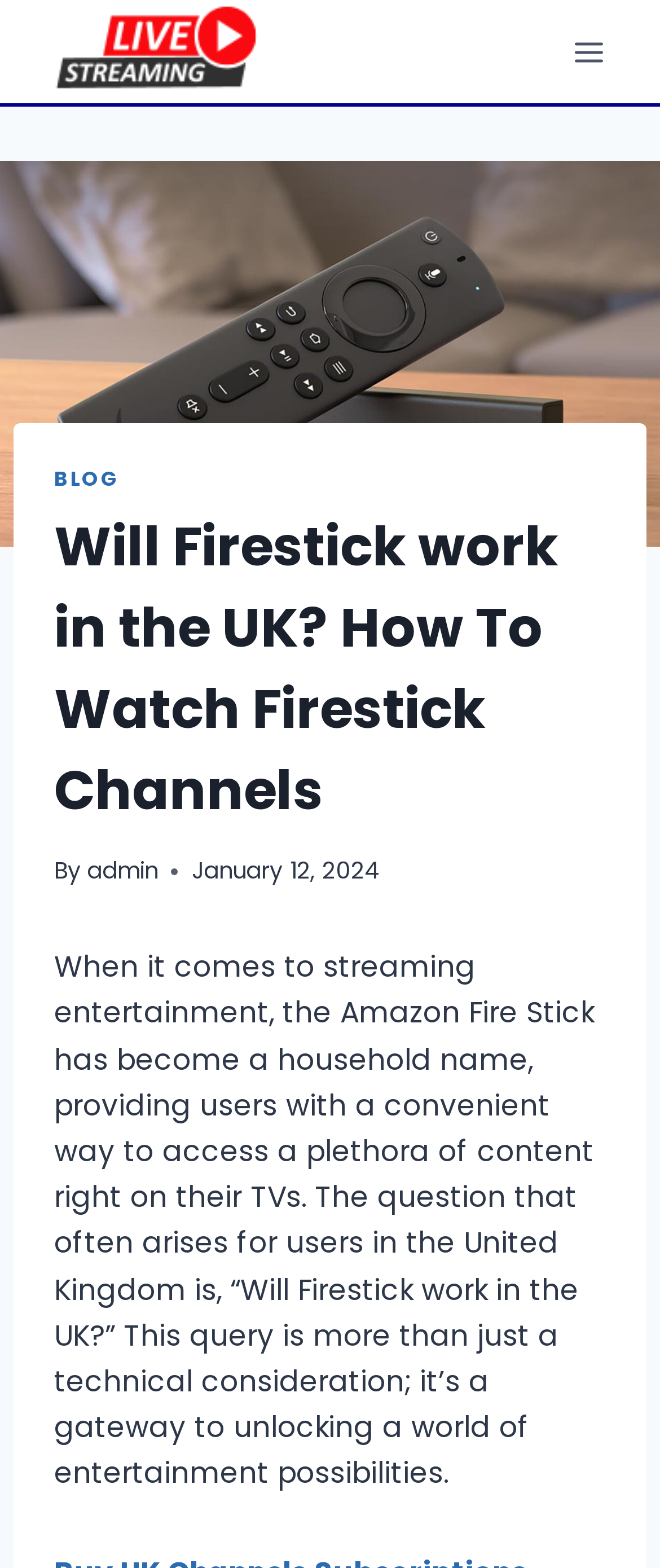When was the article published?
Kindly give a detailed and elaborate answer to the question.

The article was published on January 12, 2024, as indicated by the time element on the webpage.